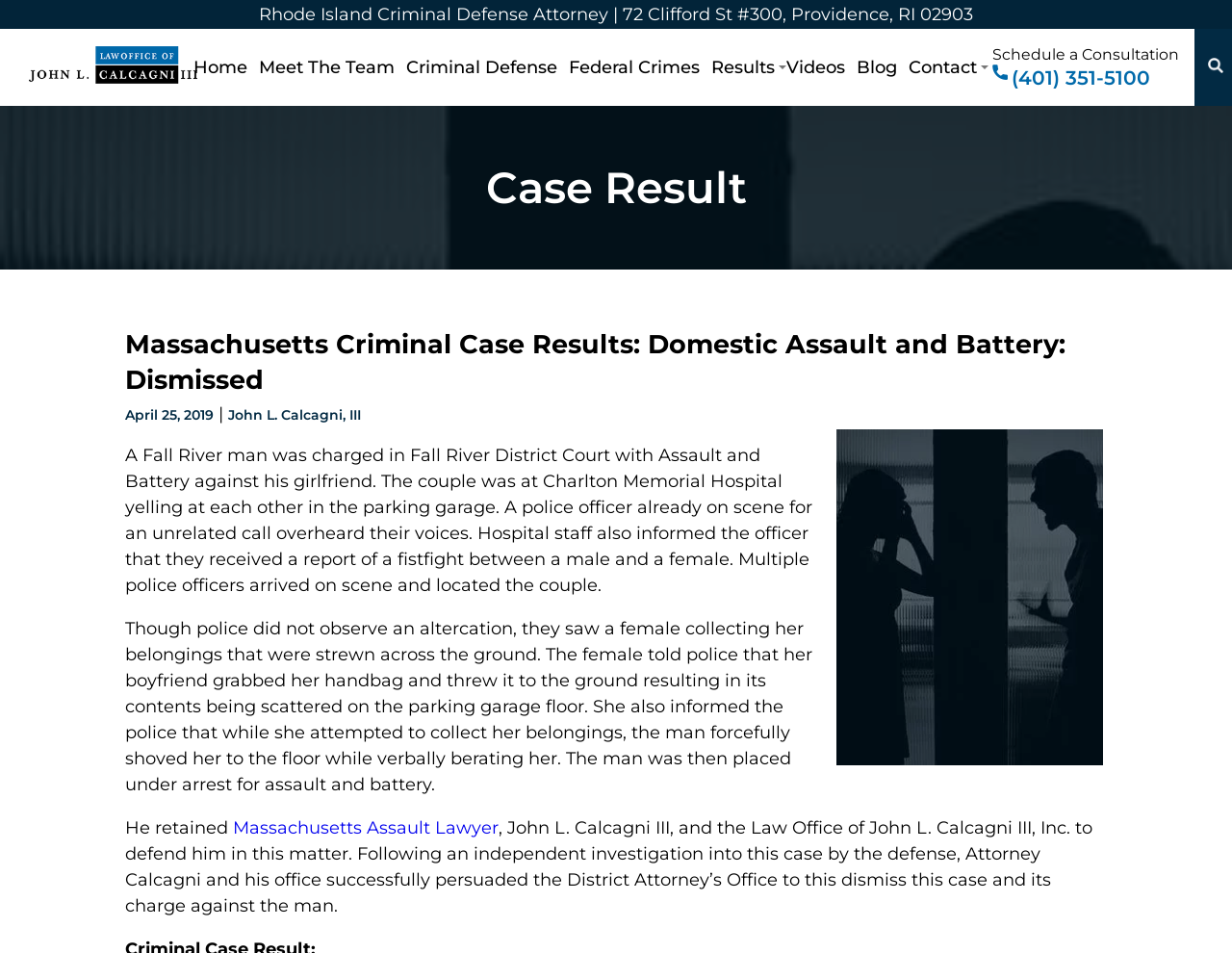Answer in one word or a short phrase: 
What was the outcome of the case?

Dismissed